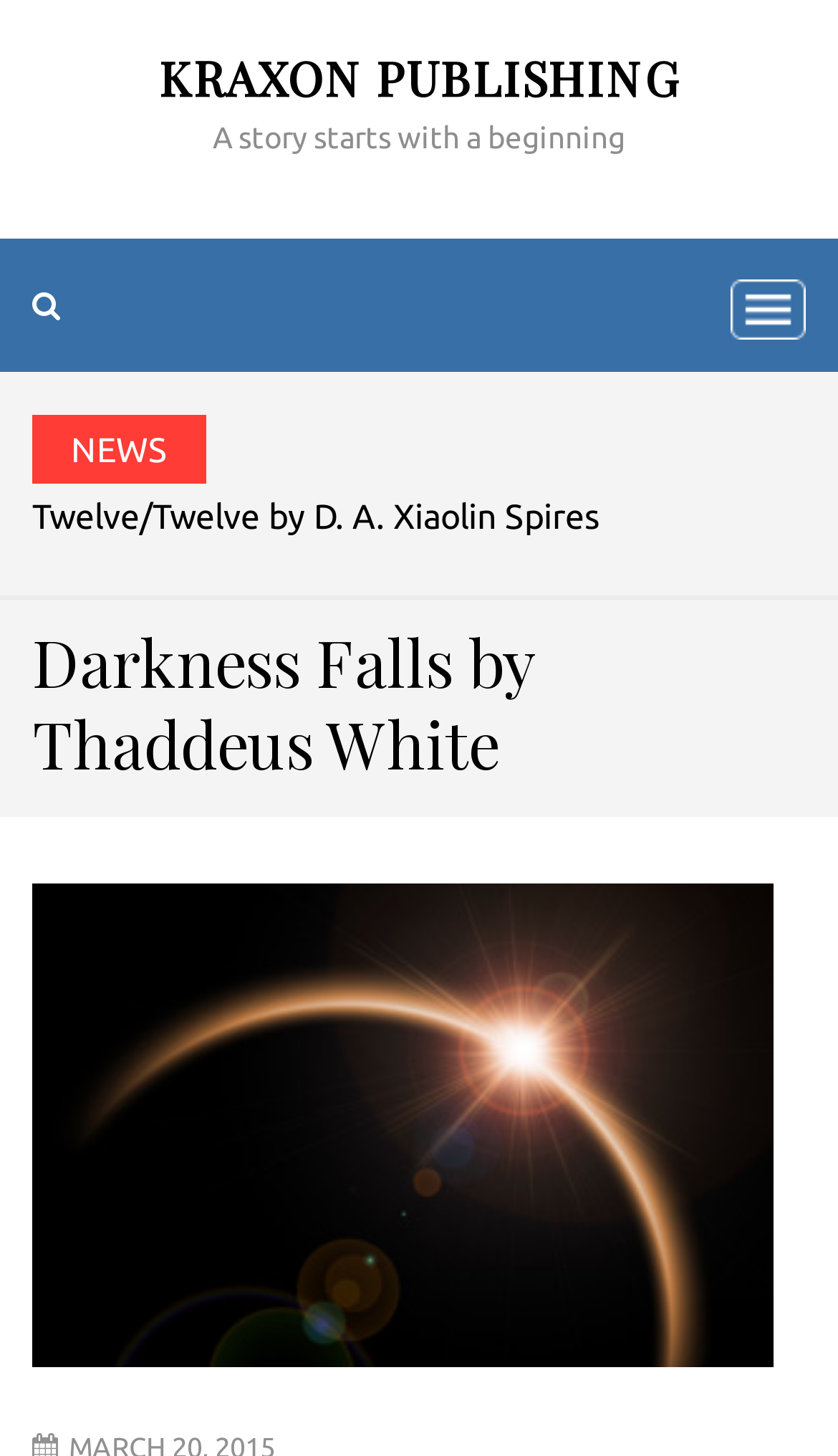Using the details from the image, please elaborate on the following question: What is the name of the publishing company?

The publishing company's name can be found in the heading element at the top of the page, which is also a link. The text content of this element is 'KRAXON PUBLISHING'.